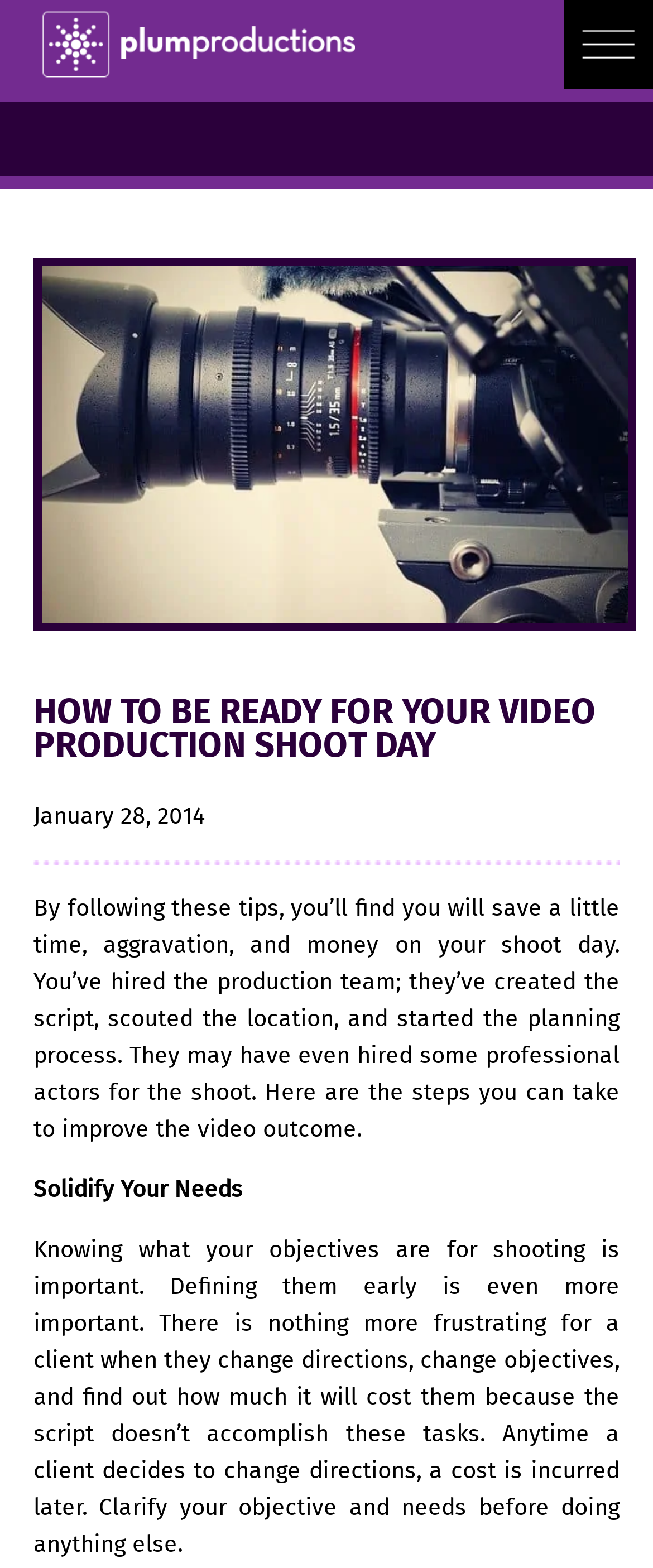What is the company serving?
Please answer using one word or phrase, based on the screenshot.

Palm Beach, Broward, Boca Raton, Ft. Lauderdale, West Palm Beach and South Florida